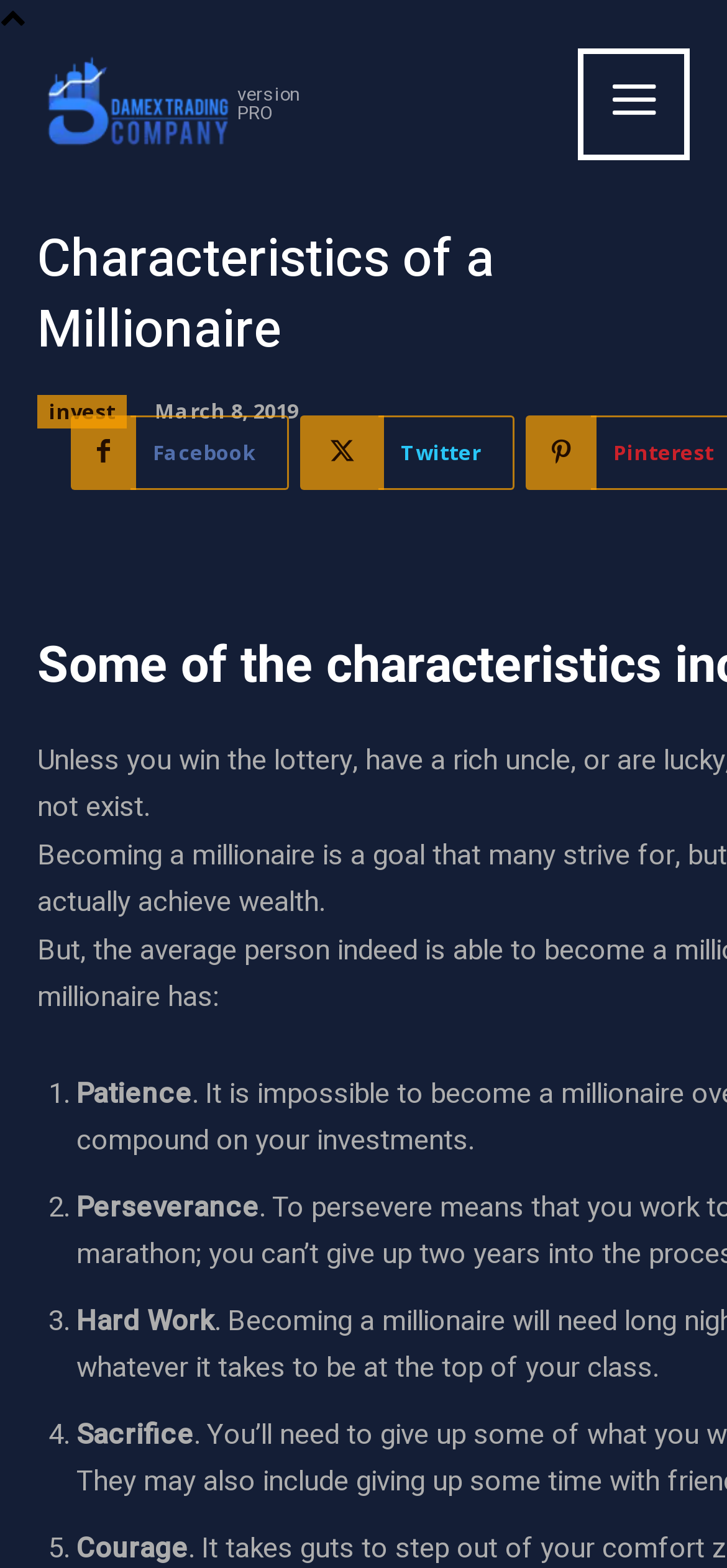Using the details from the image, please elaborate on the following question: How many characteristics of a millionaire are listed?

I counted the number of characteristics of a millionaire by looking at the list markers and static text elements, and there are five items in the list.